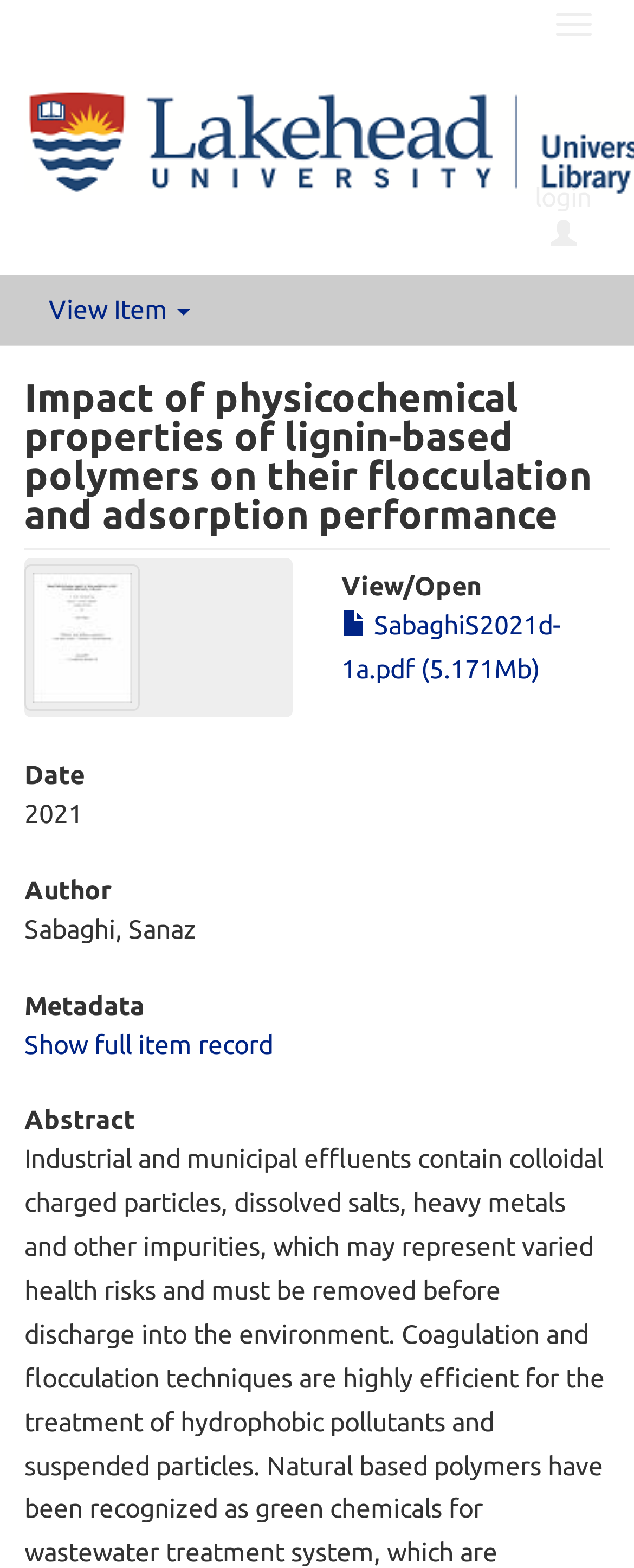Analyze the image and answer the question with as much detail as possible: 
What is the purpose of the 'Show full item record' link?

I analyzed the link labeled as 'Show full item record' and inferred that its purpose is to display more information about the item, likely including metadata and other details.